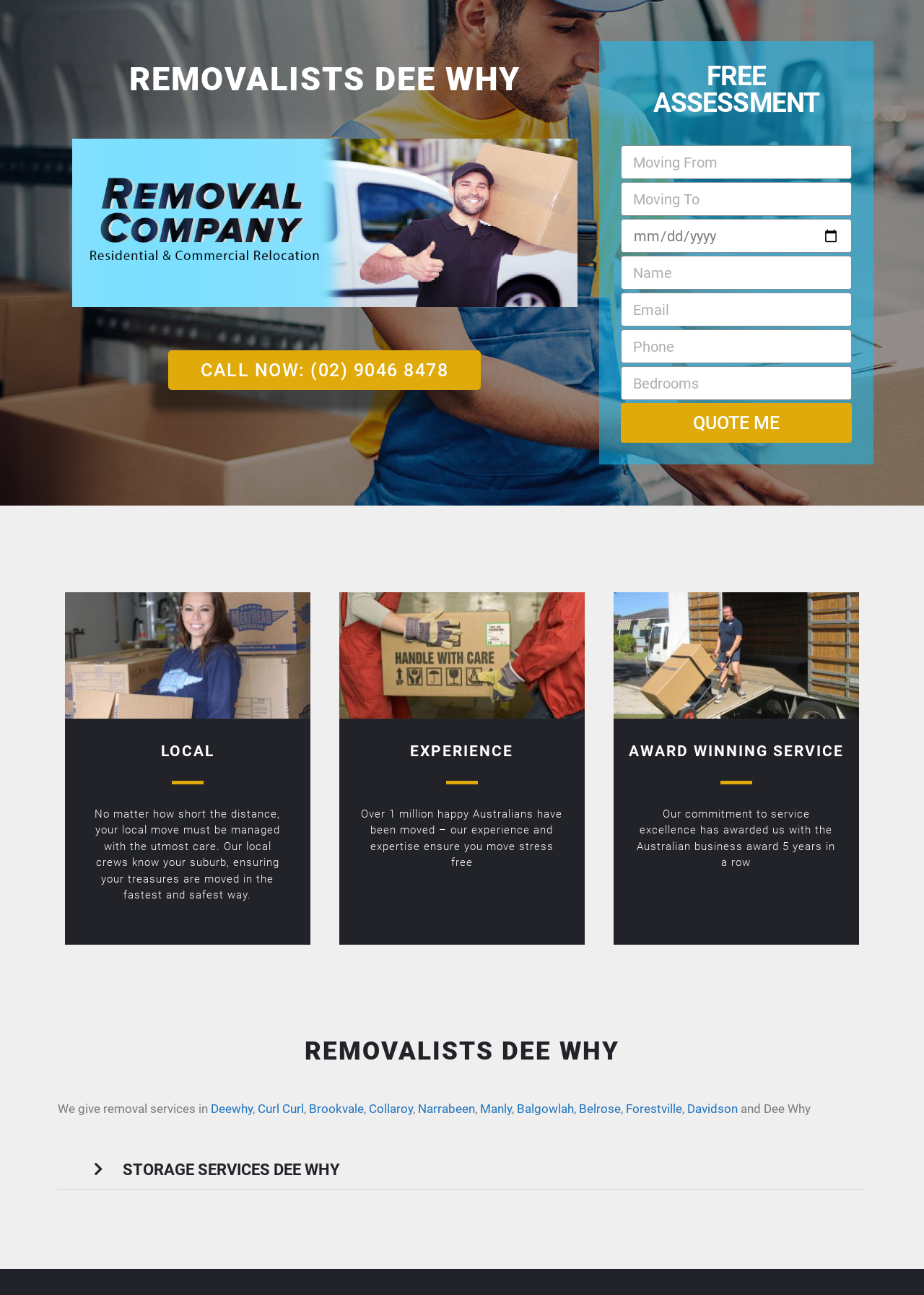Please identify the bounding box coordinates of the clickable area that will fulfill the following instruction: "Call the removal company". The coordinates should be in the format of four float numbers between 0 and 1, i.e., [left, top, right, bottom].

[0.182, 0.271, 0.521, 0.301]